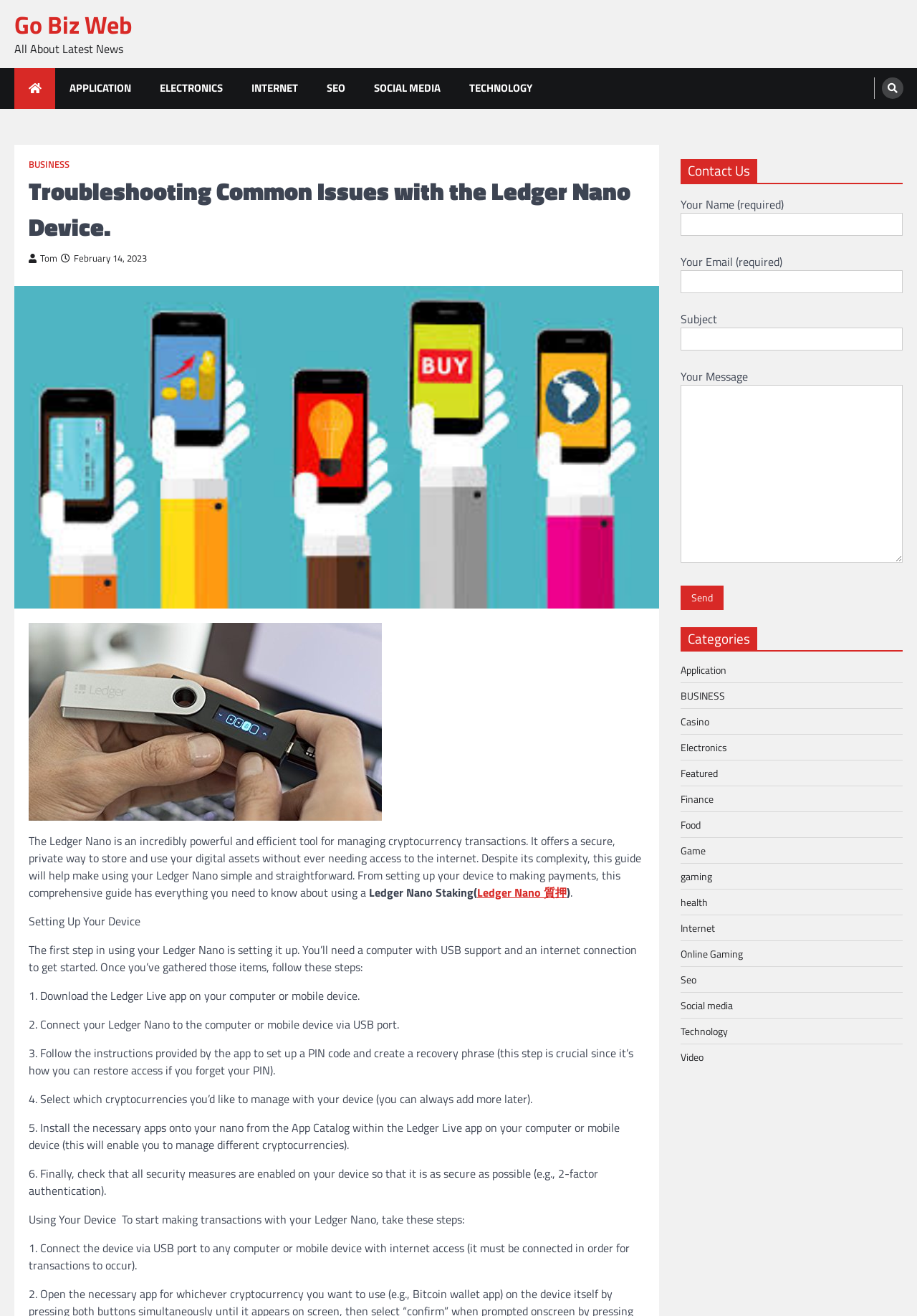Kindly determine the bounding box coordinates for the area that needs to be clicked to execute this instruction: "Click on the 'Contact Us' heading".

[0.742, 0.121, 0.984, 0.14]